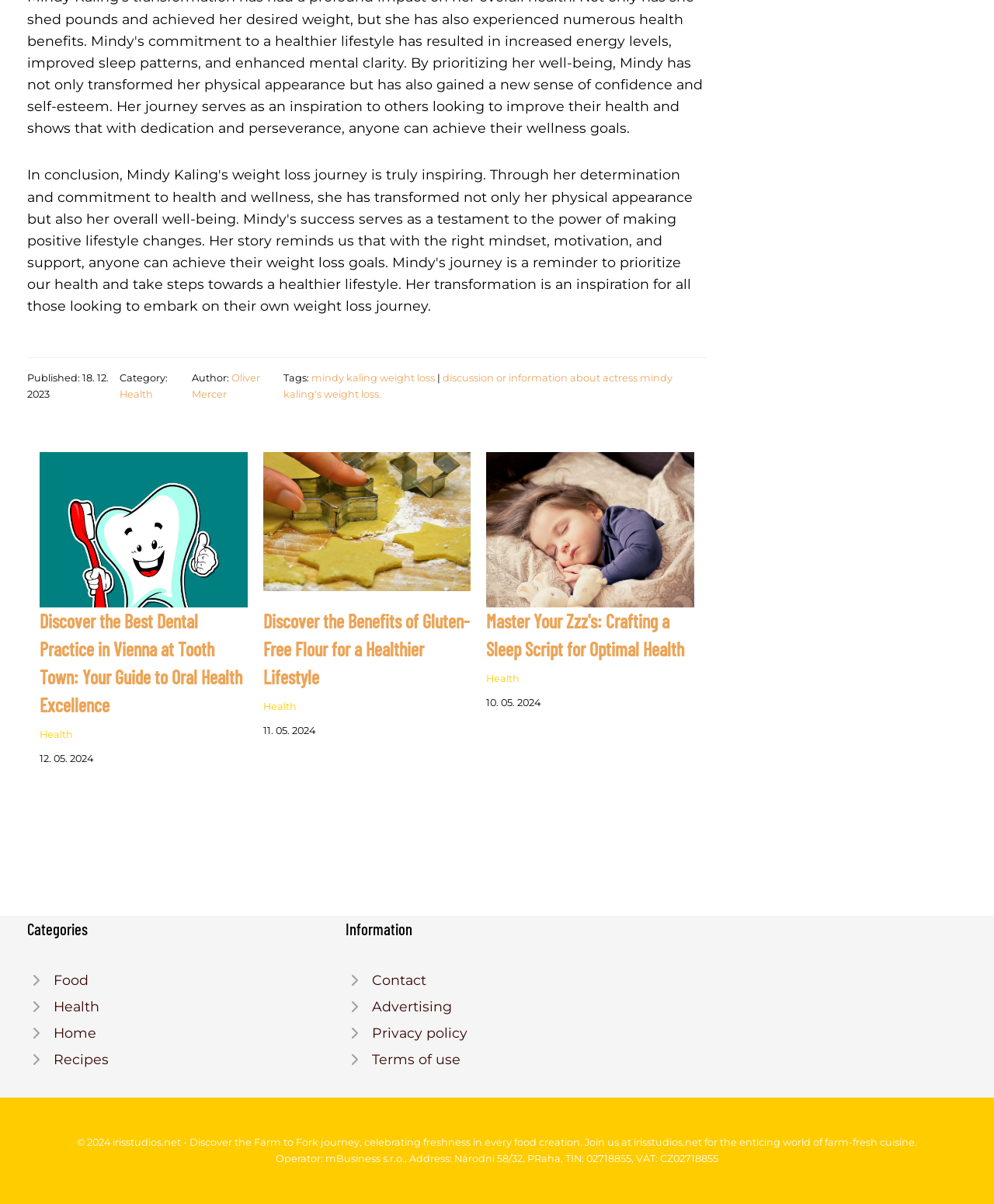Can you identify the bounding box coordinates of the clickable region needed to carry out this instruction: 'Click on the 'Health' category'? The coordinates should be four float numbers within the range of 0 to 1, stated as [left, top, right, bottom].

[0.12, 0.322, 0.154, 0.332]